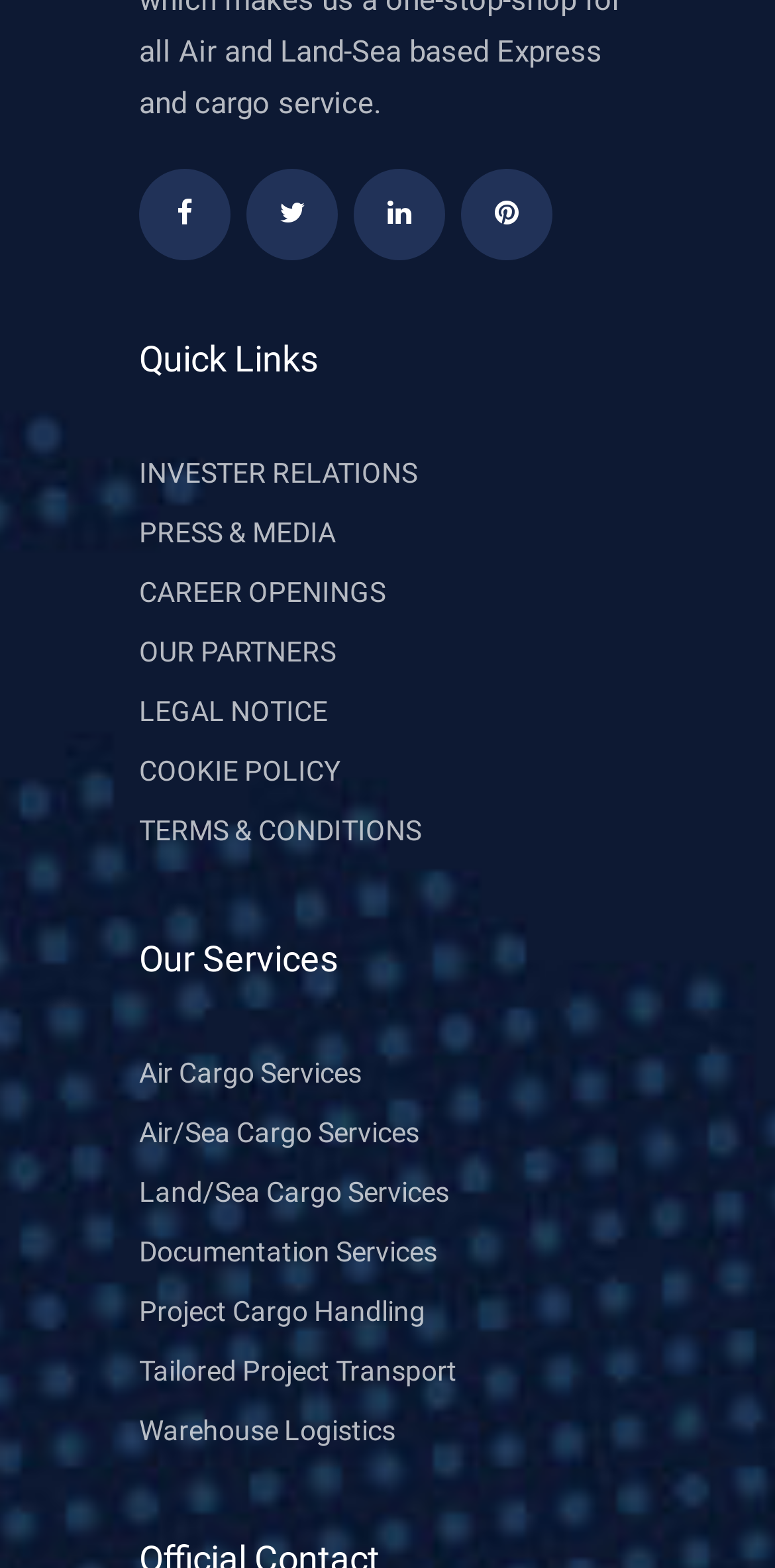Locate the bounding box coordinates of the element that needs to be clicked to carry out the instruction: "Click on the investor relations link". The coordinates should be given as four float numbers ranging from 0 to 1, i.e., [left, top, right, bottom].

[0.179, 0.291, 0.538, 0.312]